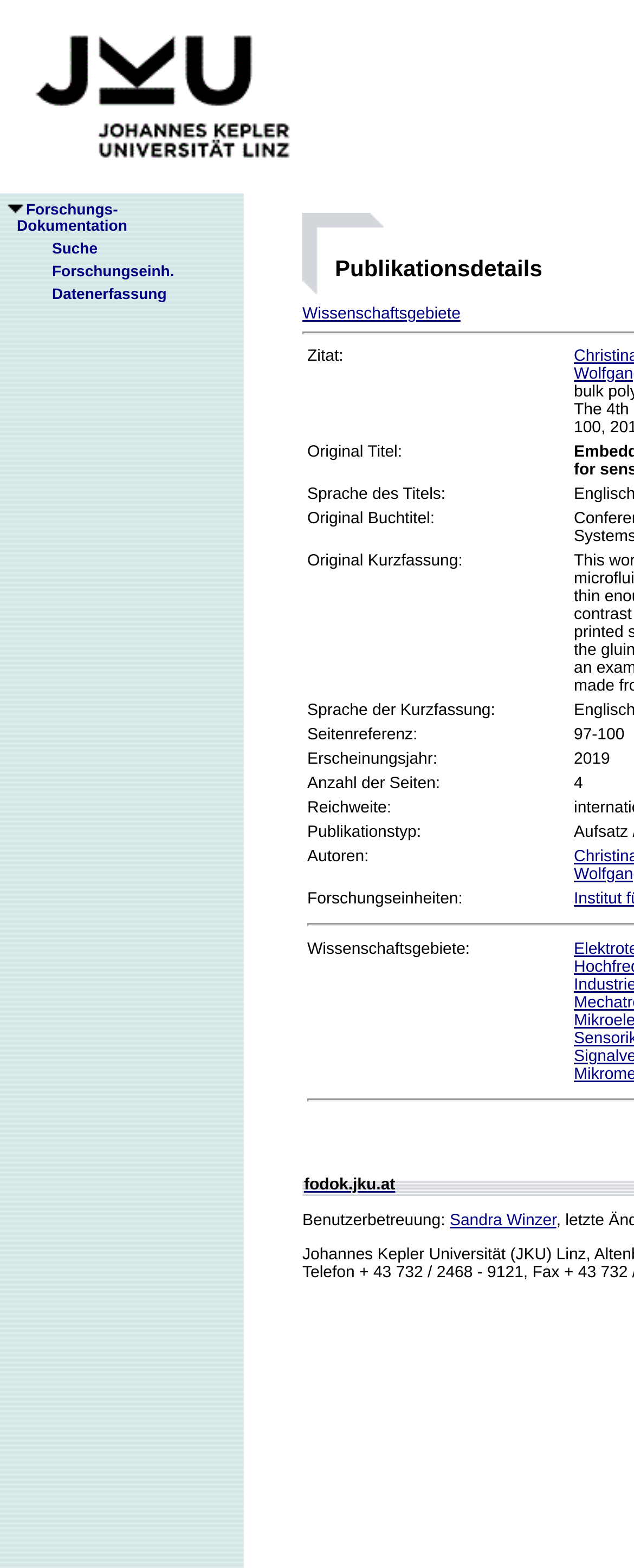Respond to the question below with a concise word or phrase:
What is the title of the publication?

Embedding of screen printed sensors and actuators into bulk polymer for sensing in microfluidic devices